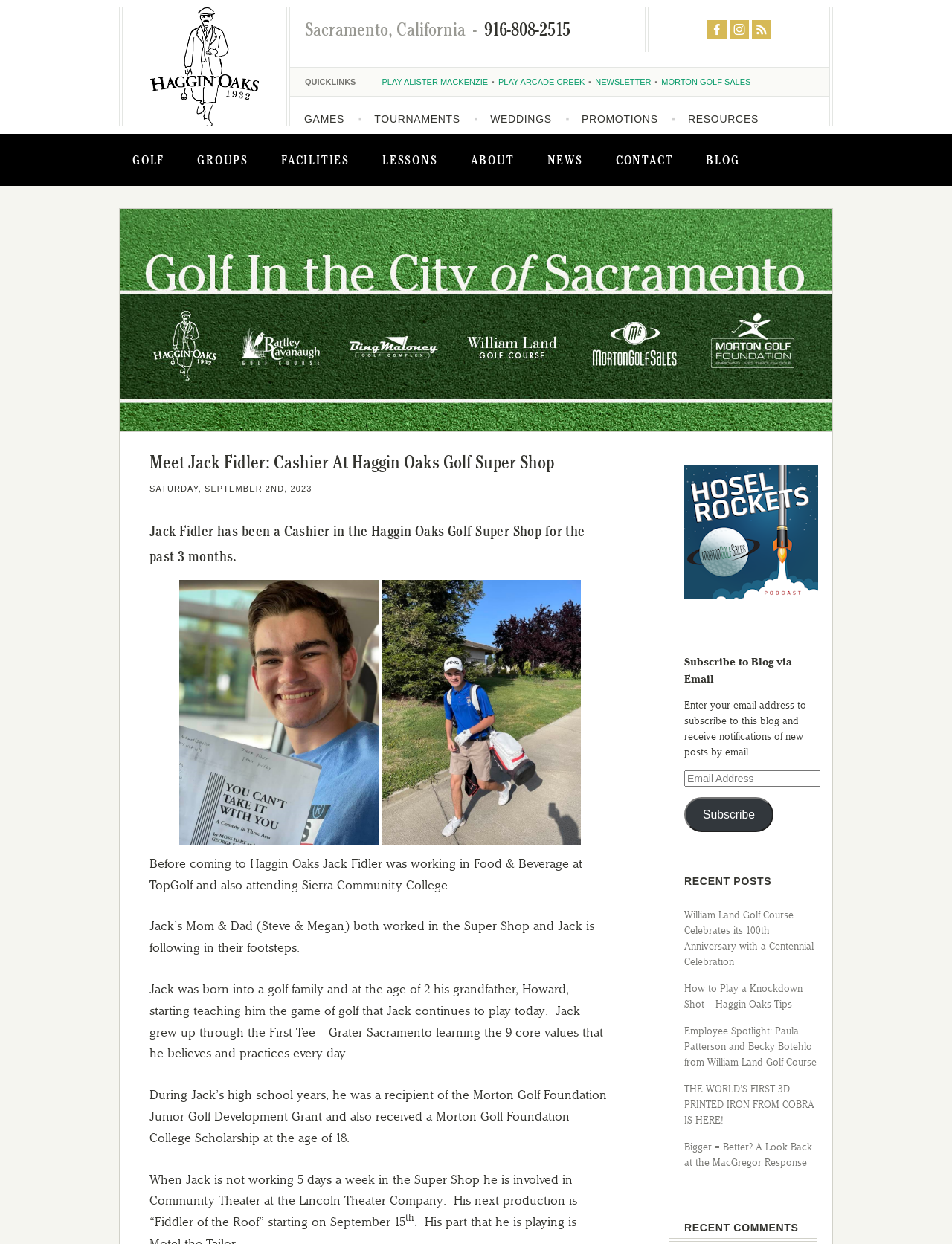What is the title of the next production Jack Fidler is involved in at the Lincoln Theater Company?
Based on the screenshot, give a detailed explanation to answer the question.

According to the webpage, when Jack is not working, he is involved in Community Theater at the Lincoln Theater Company, and his next production is 'Fiddler of the Roof' starting on September 15.